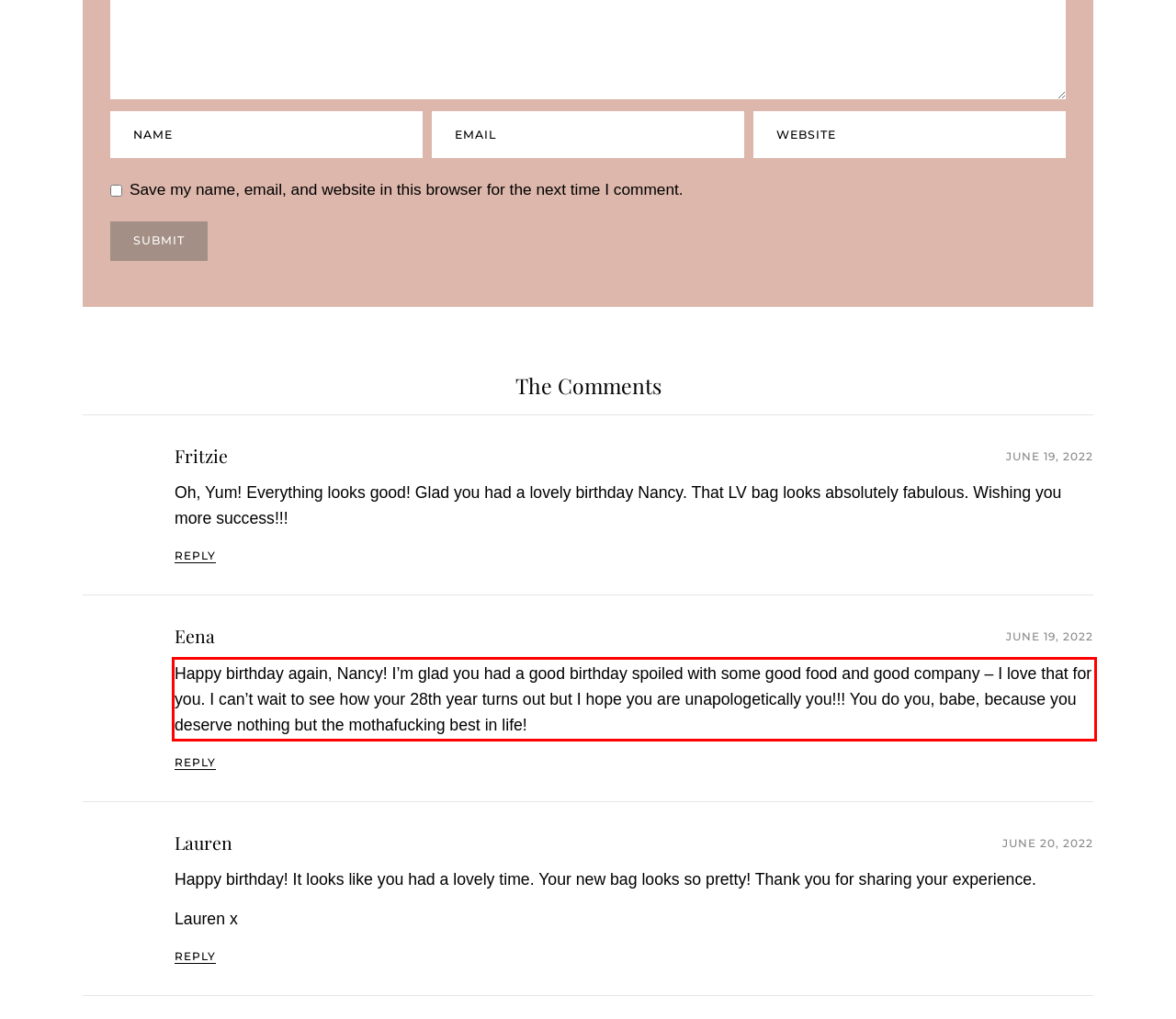Please examine the webpage screenshot and extract the text within the red bounding box using OCR.

Happy birthday again, Nancy! I’m glad you had a good birthday spoiled with some good food and good company – I love that for you. I can’t wait to see how your 28th year turns out but I hope you are unapologetically you!!! You do you, babe, because you deserve nothing but the mothafucking best in life!